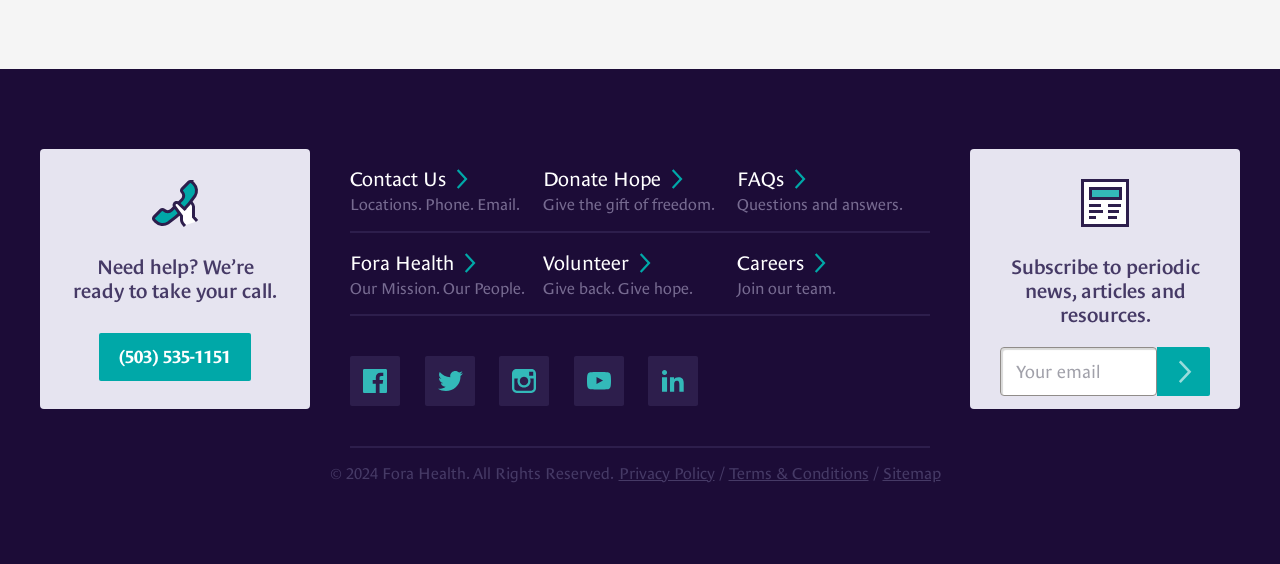Please locate the bounding box coordinates of the element's region that needs to be clicked to follow the instruction: "Subscribe to the newsletter". The bounding box coordinates should be provided as four float numbers between 0 and 1, i.e., [left, top, right, bottom].

[0.781, 0.616, 0.904, 0.703]